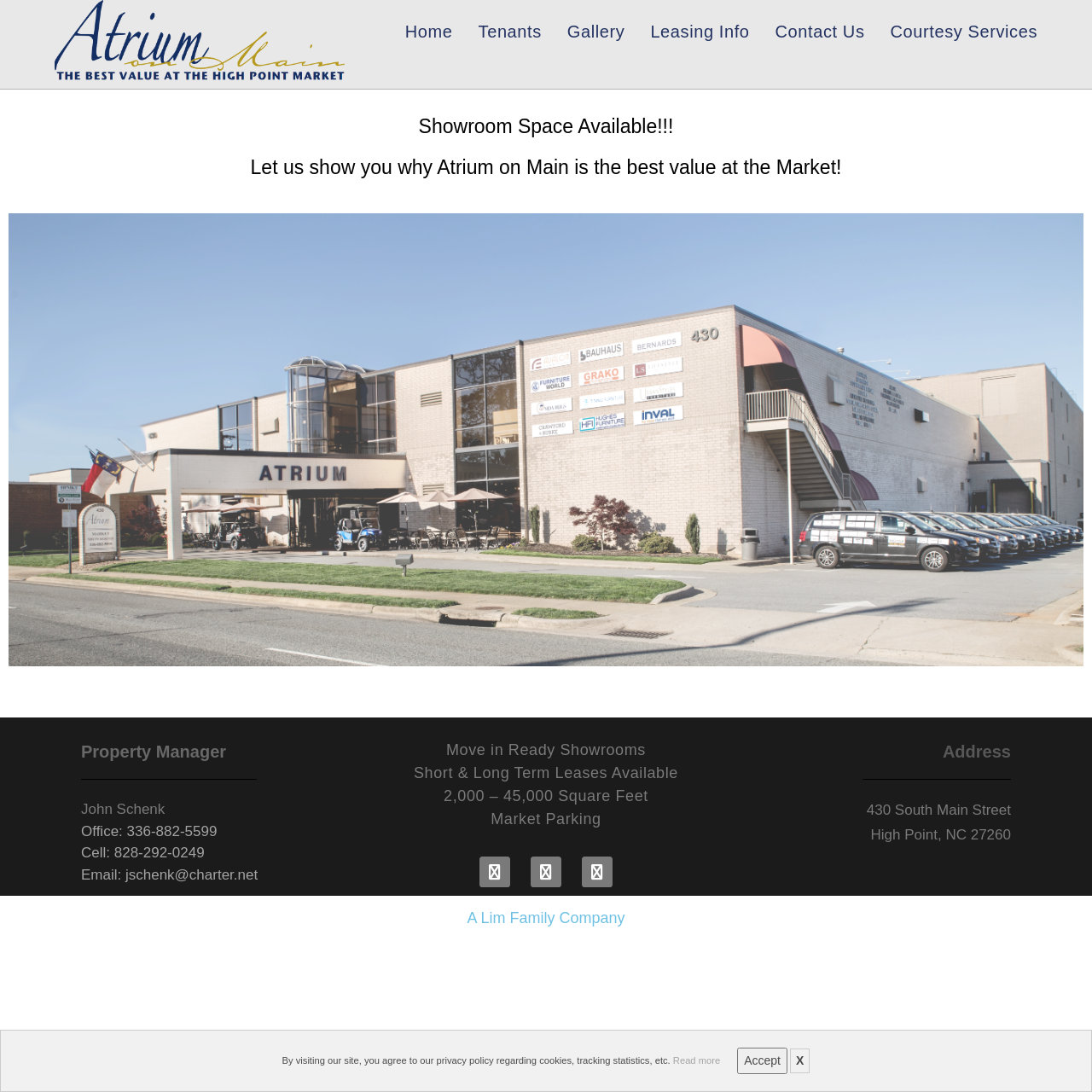Find the bounding box of the UI element described as: "Tenants". The bounding box coordinates should be given as four float values between 0 and 1, i.e., [left, top, right, bottom].

[0.426, 0.0, 0.508, 0.058]